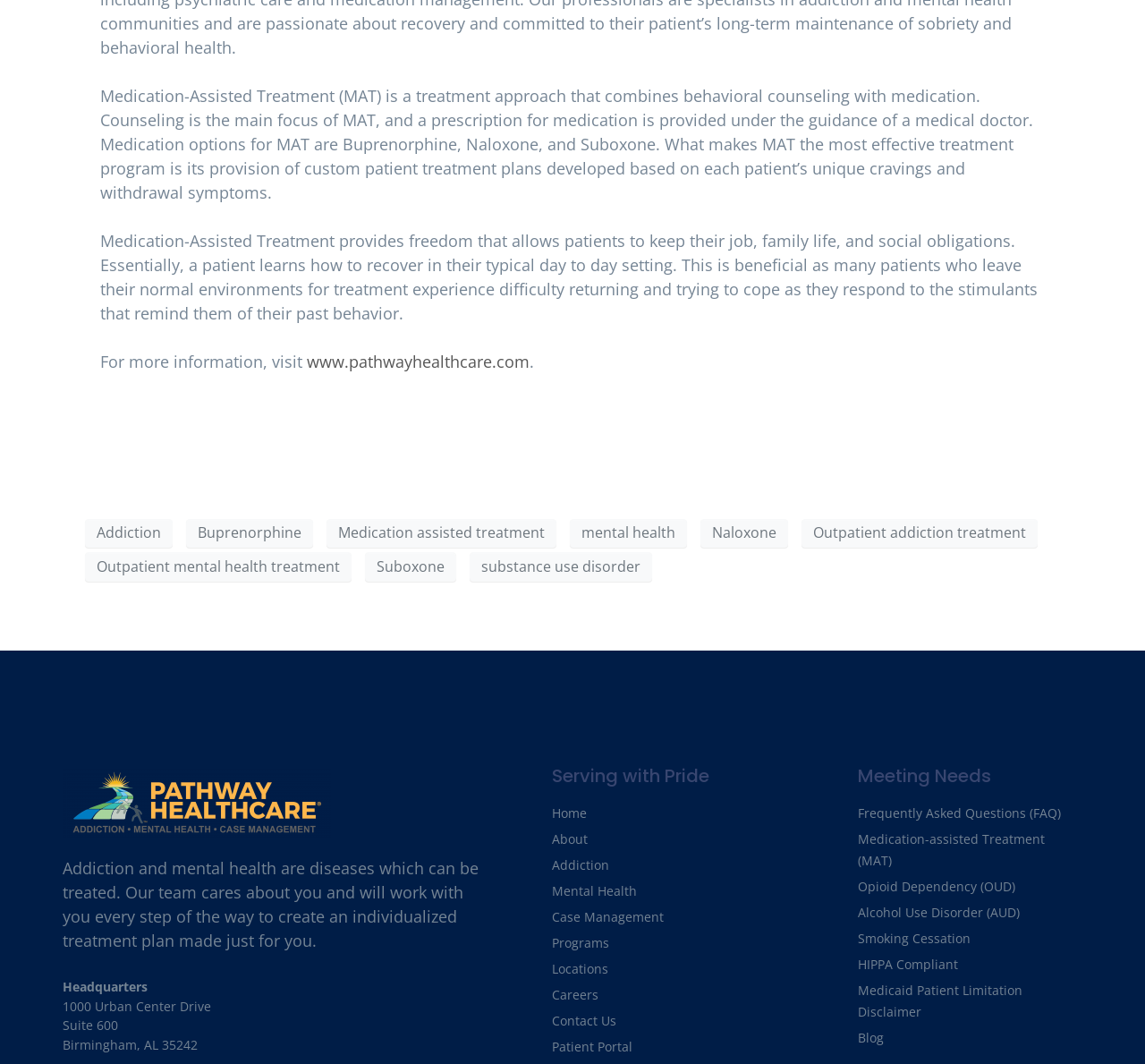Please identify the bounding box coordinates of the area that needs to be clicked to fulfill the following instruction: "Click the 'Home' link."

None